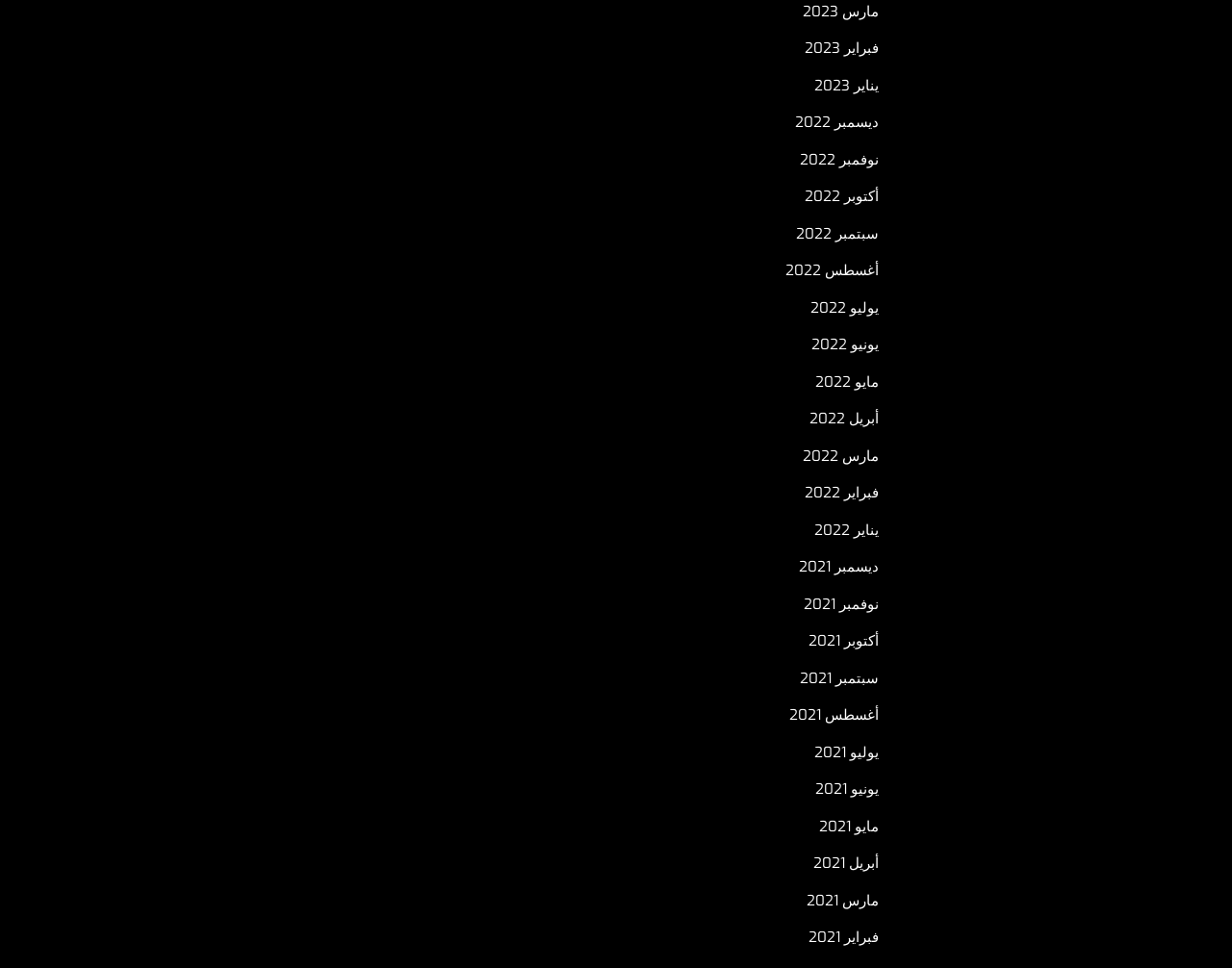What is the earliest month listed?
Look at the image and respond to the question as thoroughly as possible.

I examined the list of links and found that the earliest month listed is 'فبراير 2021', which is located at the bottom of the list with a bounding box coordinate of [0.656, 0.958, 0.713, 0.978].